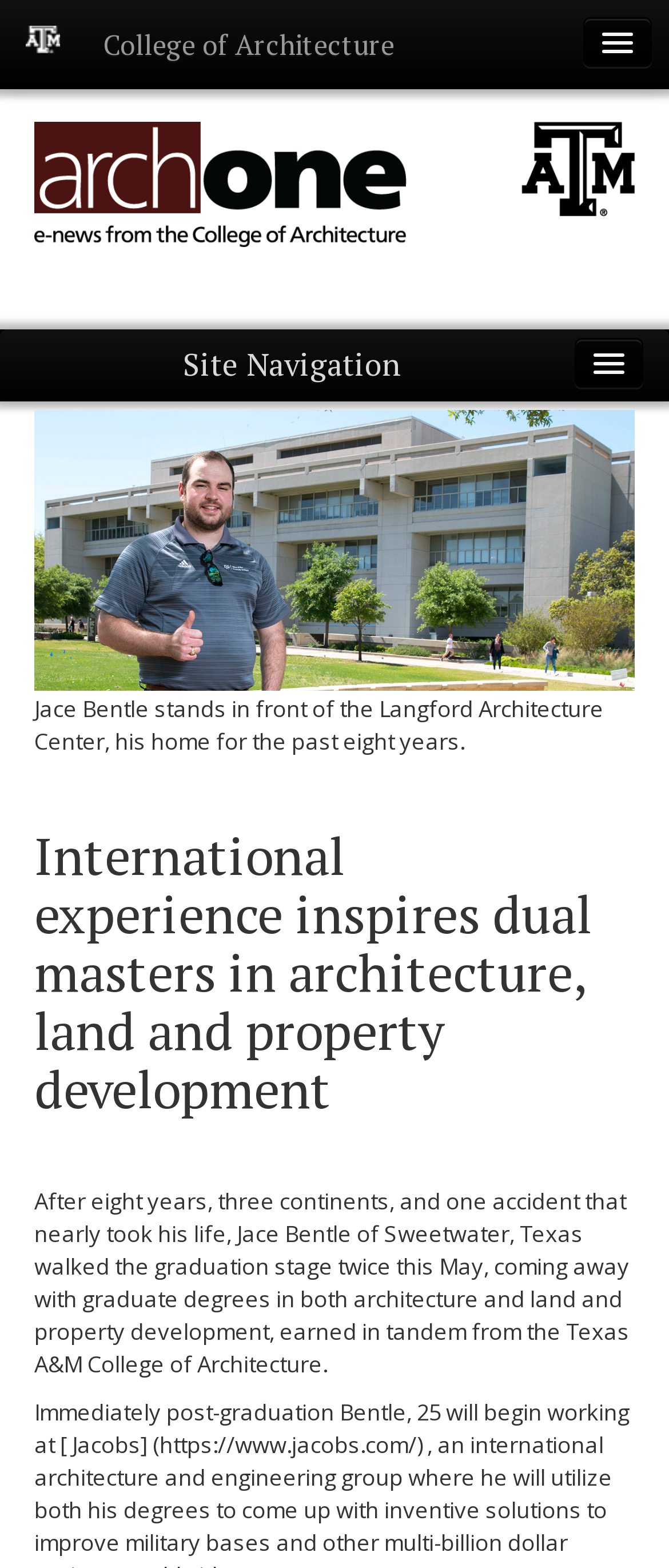Use a single word or phrase to answer this question: 
What company will Jace Bentle work for after graduation?

Jacobs